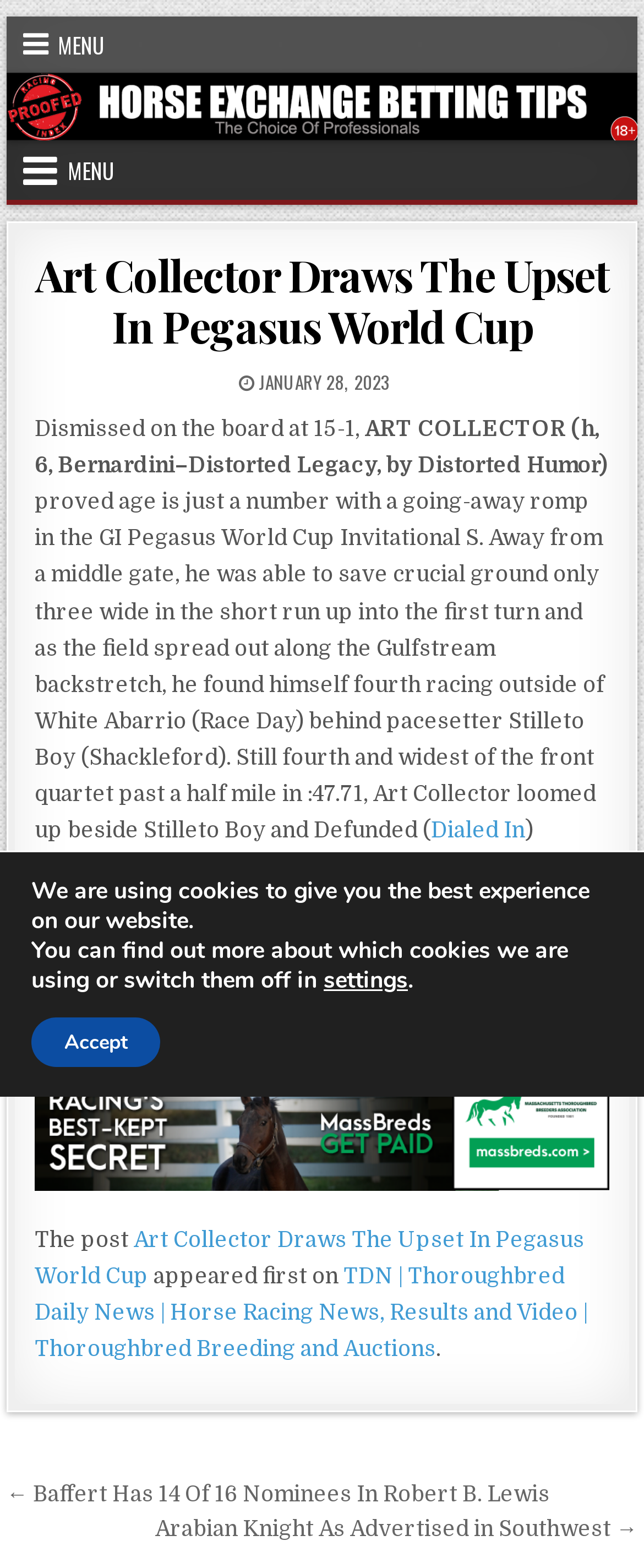Kindly determine the bounding box coordinates of the area that needs to be clicked to fulfill this instruction: "Click the previous post link".

[0.01, 0.945, 0.854, 0.961]